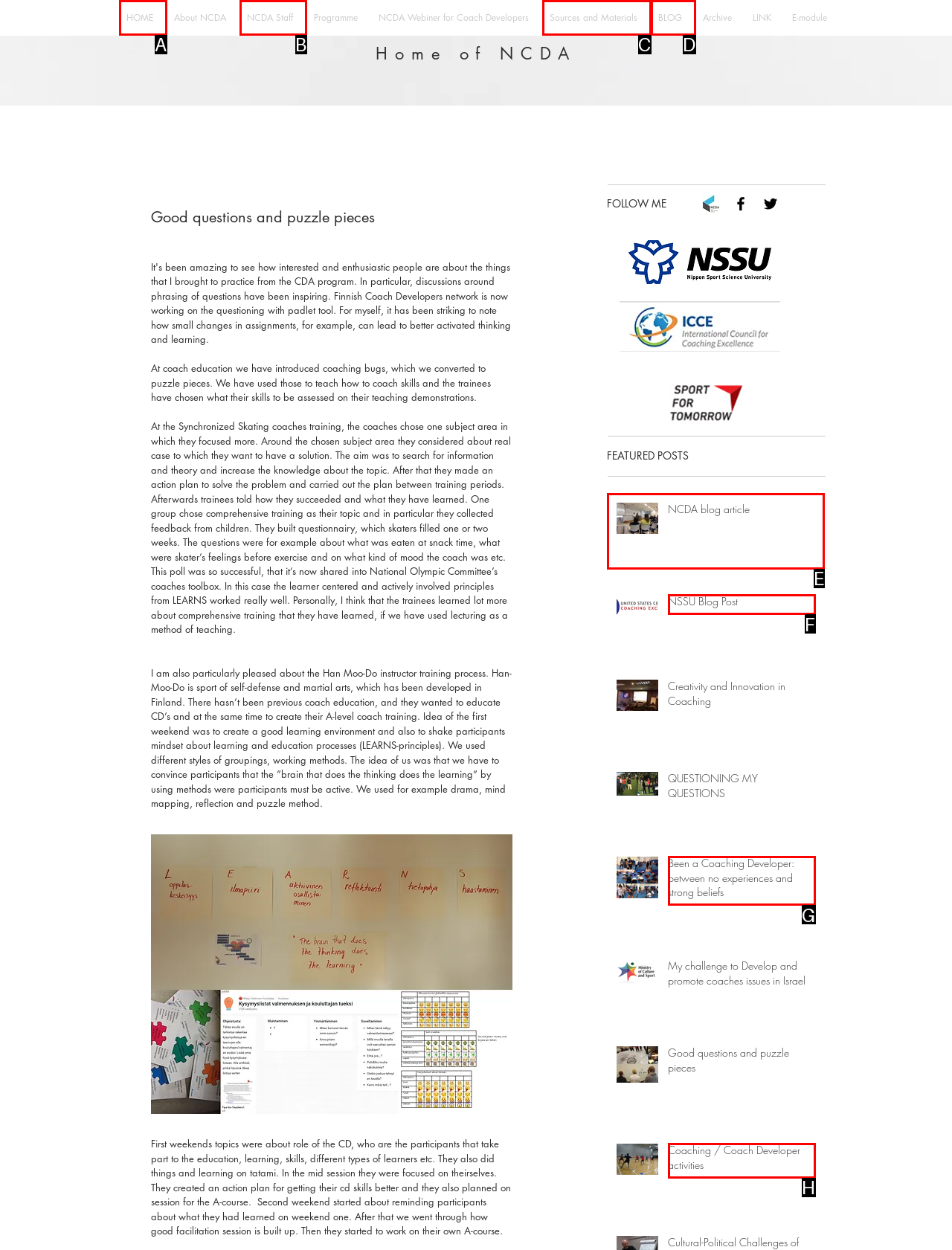Select the letter of the UI element you need to click on to fulfill this task: Click on the HOME link. Write down the letter only.

A